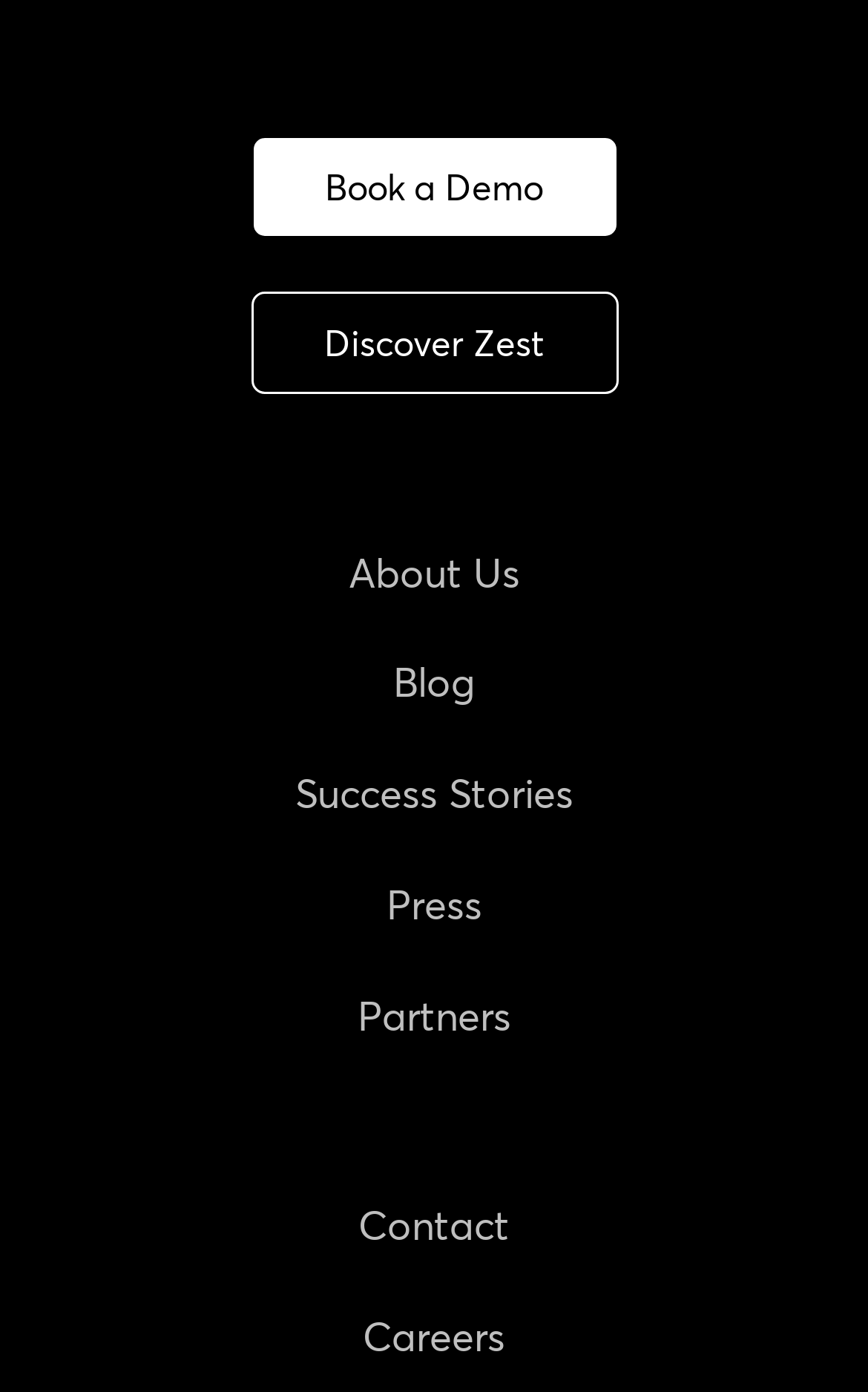Pinpoint the bounding box coordinates of the element to be clicked to execute the instruction: "Learn about the company".

[0.288, 0.209, 0.712, 0.282]